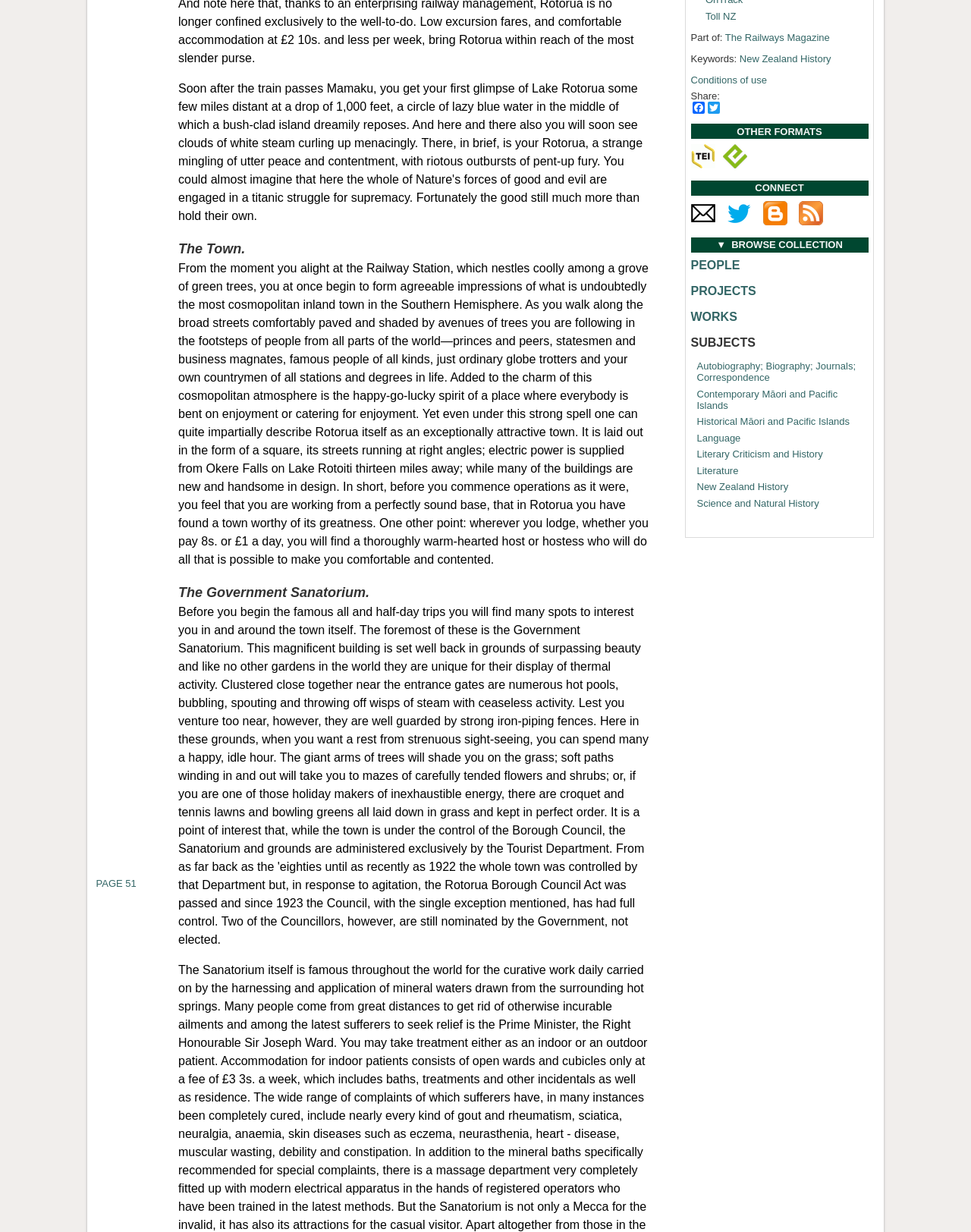From the element description Works, predict the bounding box coordinates of the UI element. The coordinates must be specified in the format (top-left x, top-left y, bottom-right x, bottom-right y) and should be within the 0 to 1 range.

[0.711, 0.252, 0.759, 0.262]